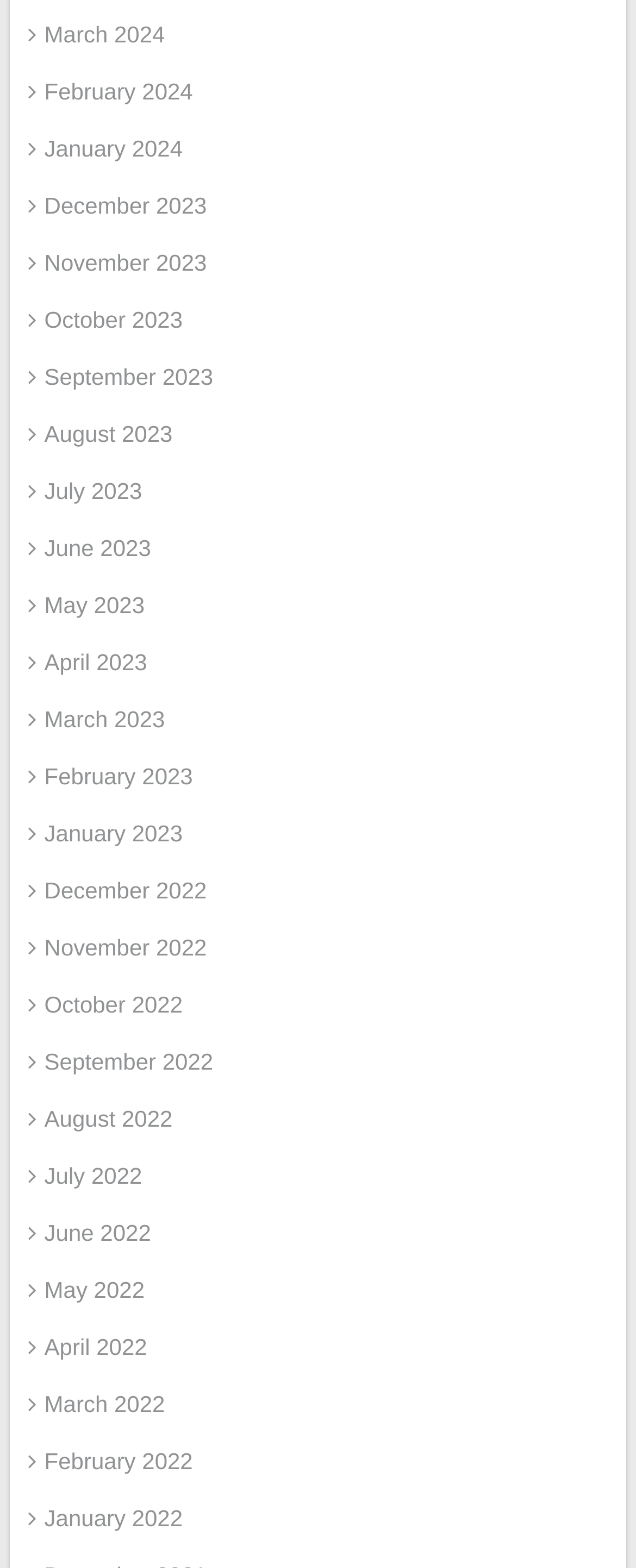Find the bounding box of the element with the following description: "May 2023". The coordinates must be four float numbers between 0 and 1, formatted as [left, top, right, bottom].

[0.044, 0.373, 0.227, 0.389]